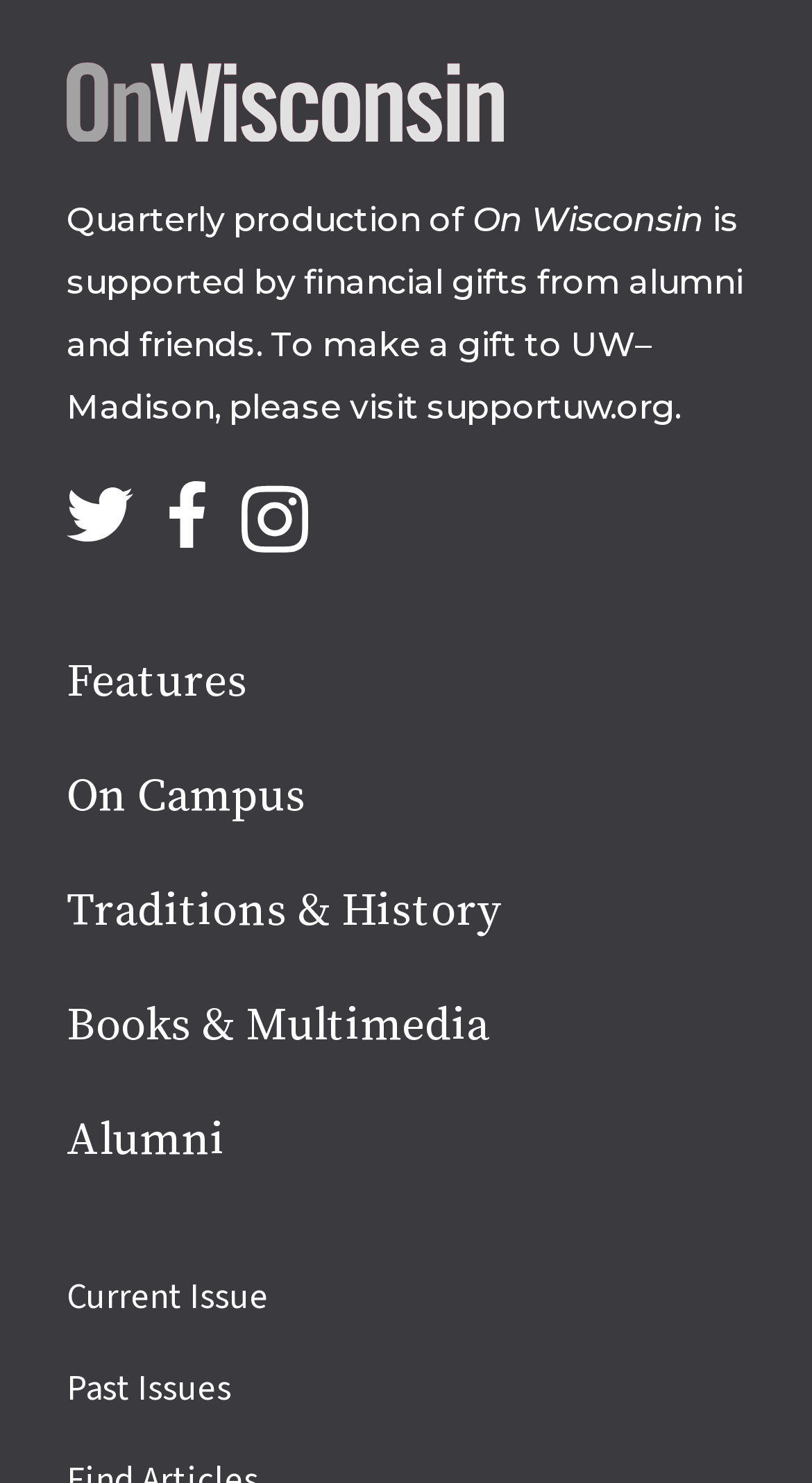How many site links are listed?
Examine the image and provide an in-depth answer to the question.

The answer can be found by counting the number of link elements under the heading 'Site links', which are 'Current Issue' and 'Past Issues'.